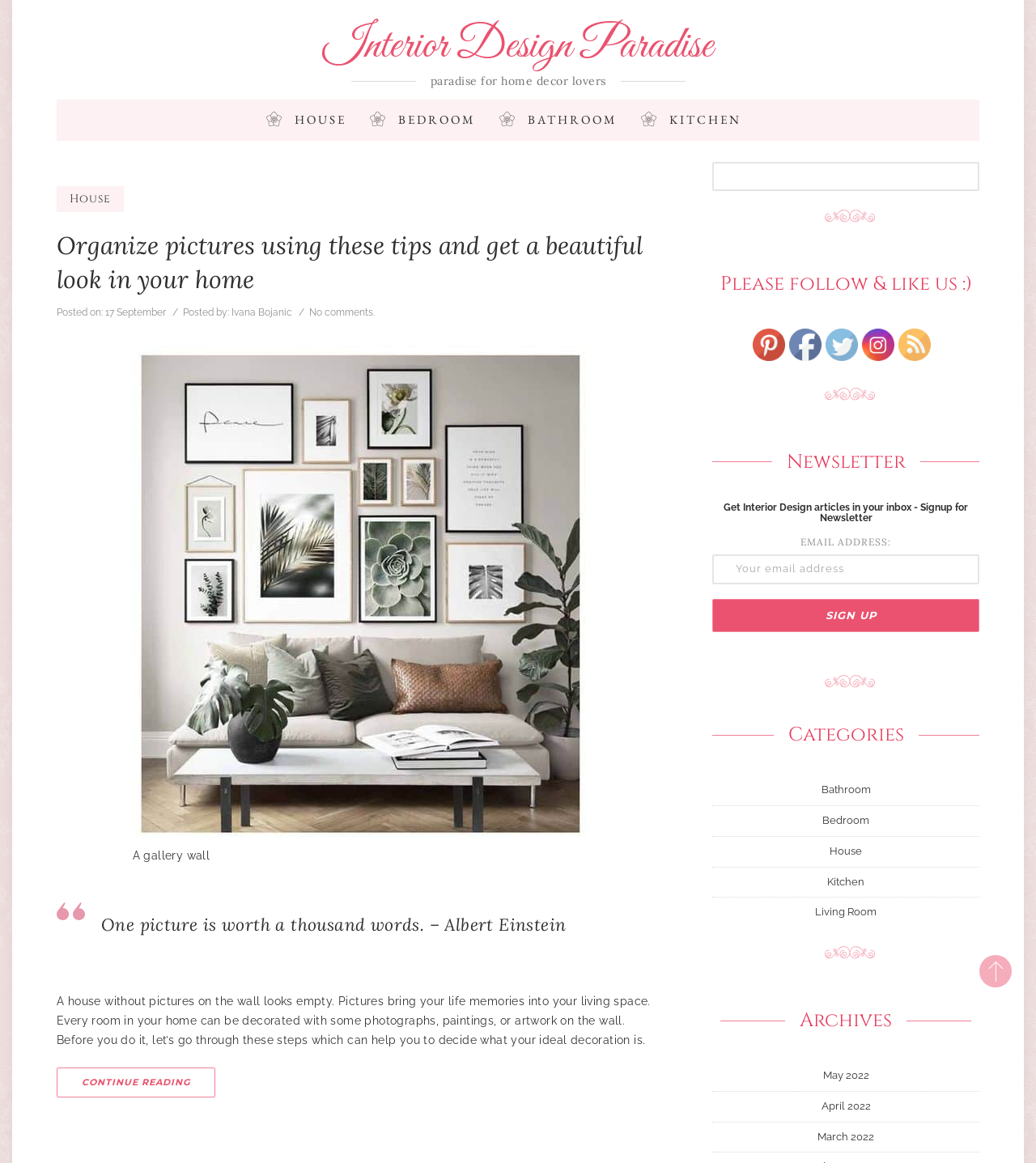Find the bounding box coordinates of the clickable area required to complete the following action: "Sign up for the newsletter".

[0.688, 0.477, 0.945, 0.502]